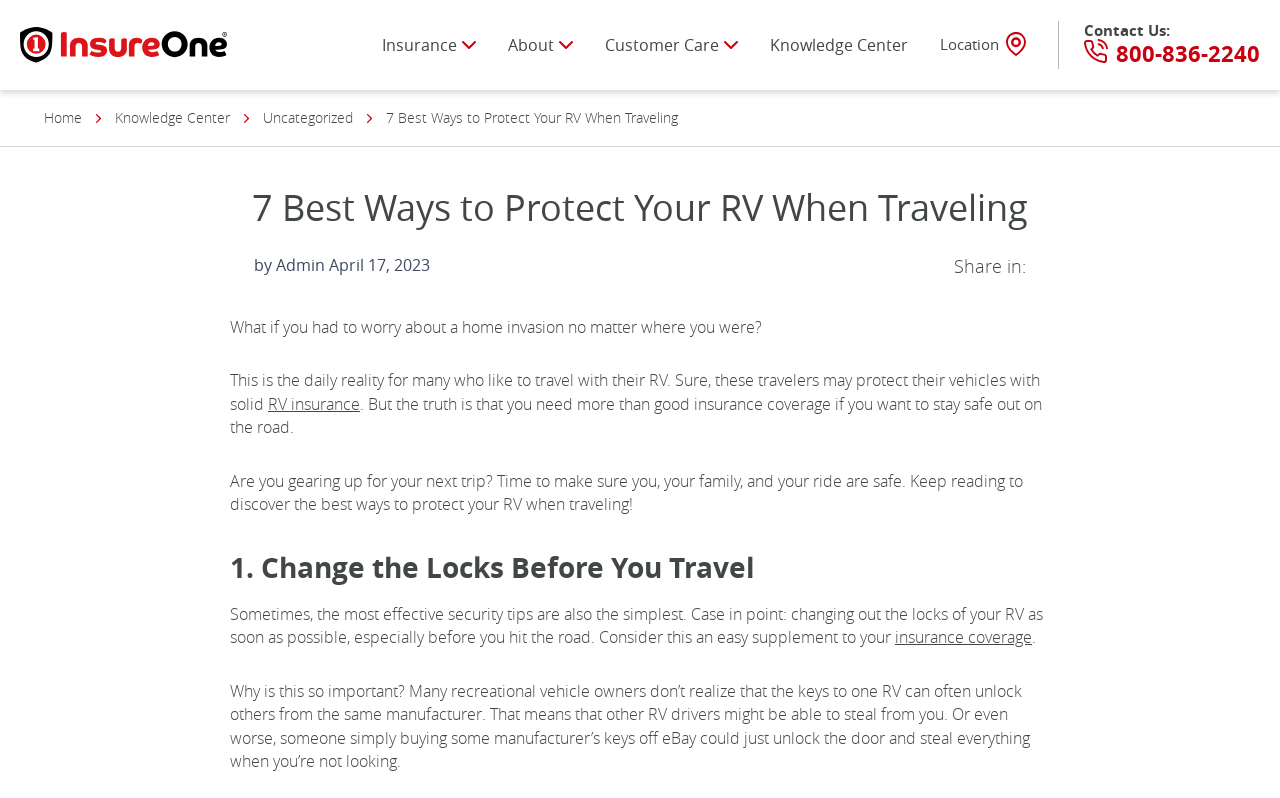Please indicate the bounding box coordinates for the clickable area to complete the following task: "Read the article about RV insurance". The coordinates should be specified as four float numbers between 0 and 1, i.e., [left, top, right, bottom].

[0.209, 0.492, 0.281, 0.52]